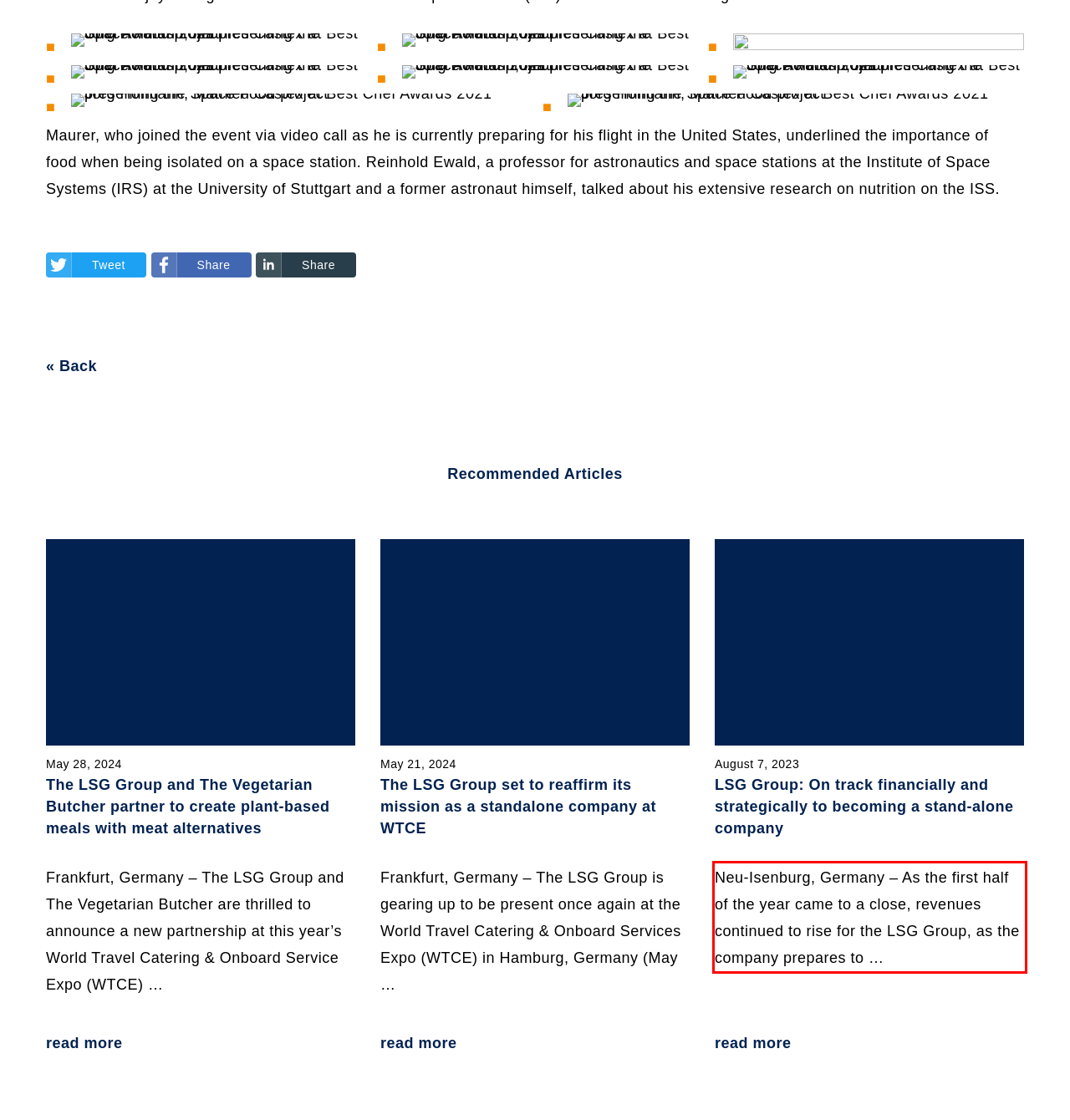Given a screenshot of a webpage containing a red bounding box, perform OCR on the text within this red bounding box and provide the text content.

Neu-Isenburg, Germany – As the first half of the year came to a close, revenues continued to rise for the LSG Group, as the company prepares to …